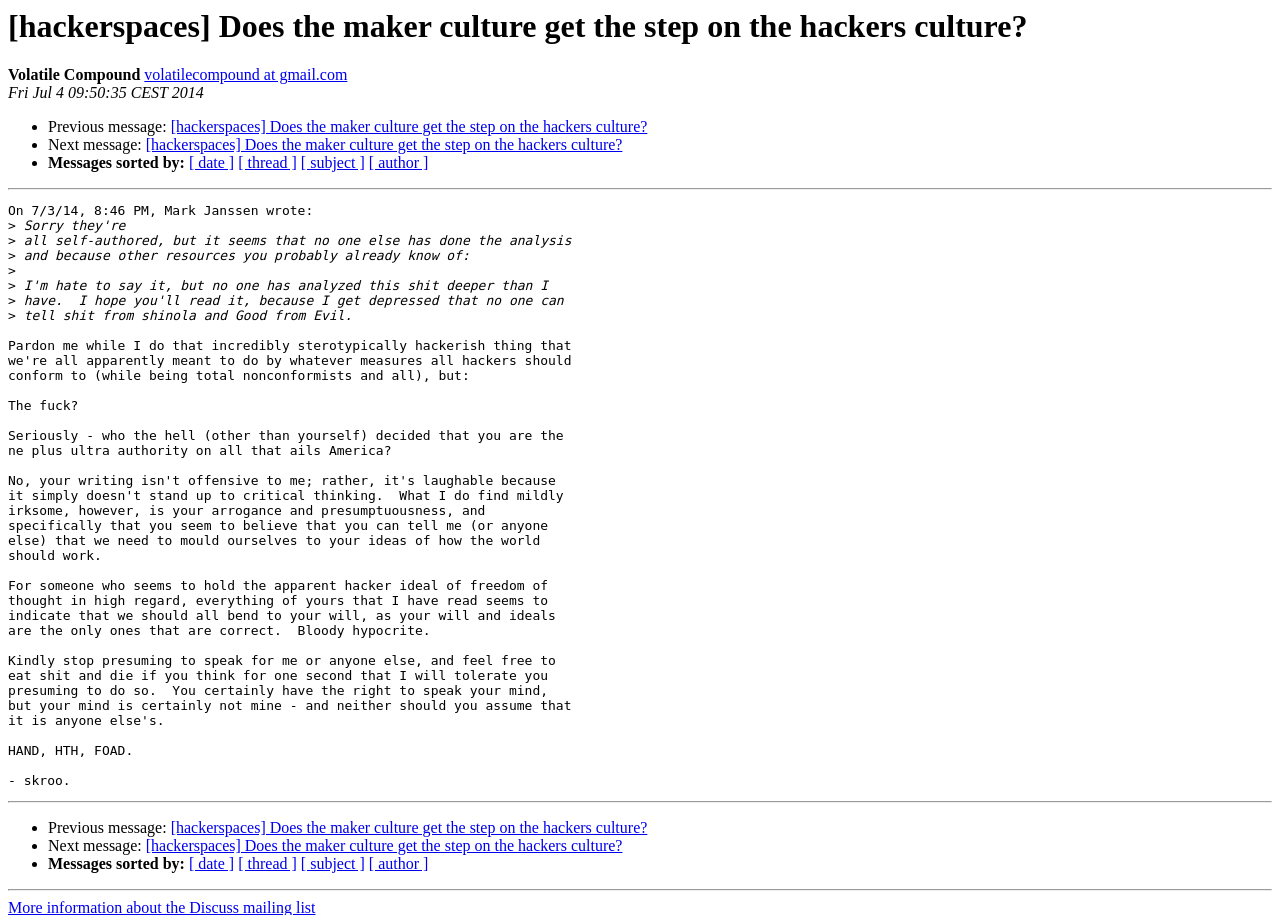Detail the webpage's structure and highlights in your description.

This webpage appears to be a discussion forum or email thread related to hackerspaces and maker culture. At the top, there is a heading that reads "[hackerspaces] Does the maker culture get the step on the hackers culture?" which is also a link. Below this heading, there is a line of text that reads "Volatile Compound" and an email address "volatilecompound at gmail.com". 

To the right of the email address, there is a date and time stamp "Fri Jul 4 09:50:35 CEST 2014". Below this, there are three bullet points with links to previous and next messages, as well as a sorting option for messages. 

The main content of the webpage is a message from Mark Janssen, dated July 3, 2014, which discusses the differences between maker culture and hackers culture. The message is divided into several paragraphs, with some sentences starting with a greater-than symbol (>).

At the bottom of the page, there is a horizontal separator, followed by another set of bullet points with links to previous and next messages, as well as a sorting option for messages. This suggests that the webpage is part of a larger thread or discussion.